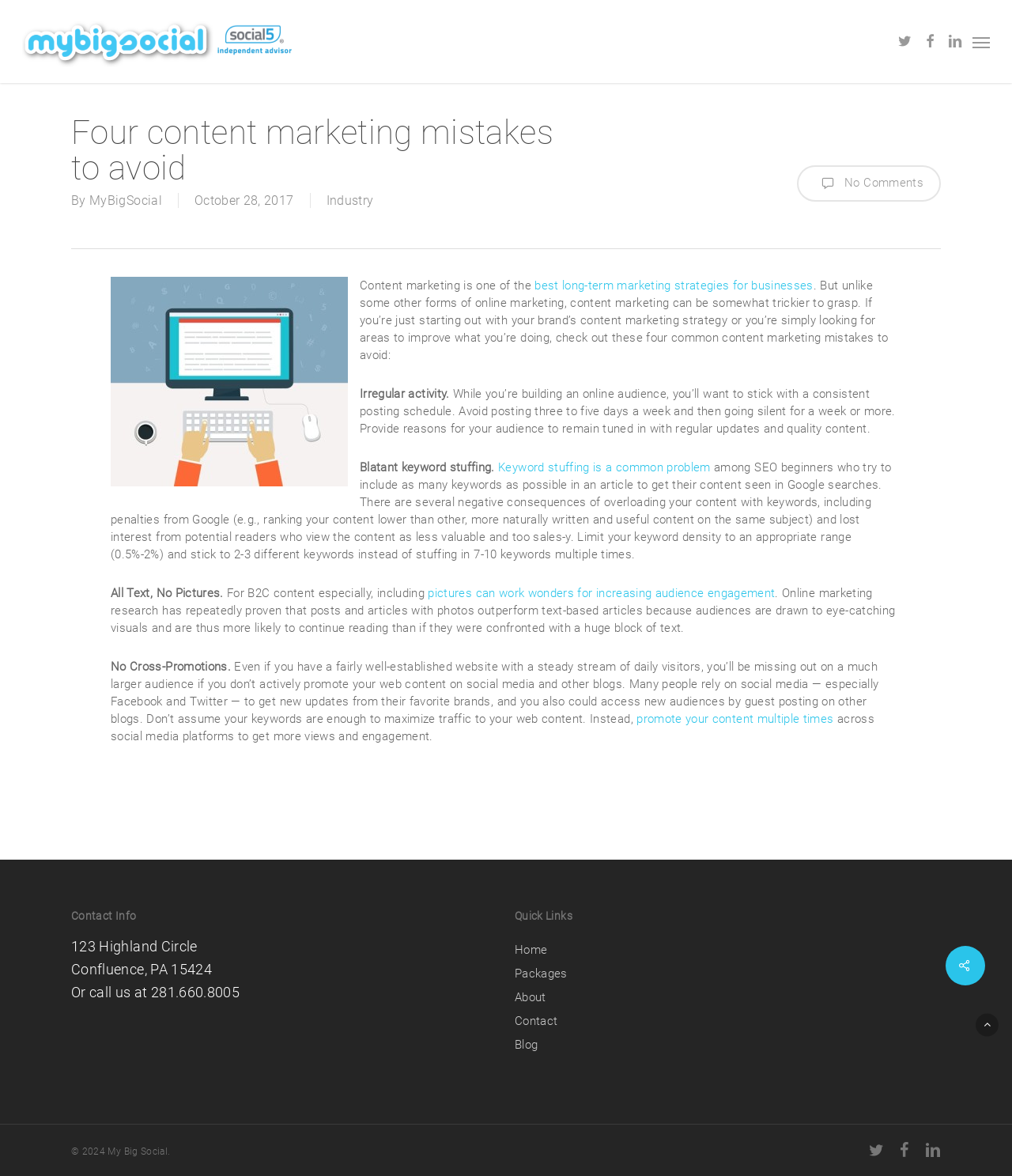Identify the bounding box coordinates for the element that needs to be clicked to fulfill this instruction: "Click on the 'My Big Social' link". Provide the coordinates in the format of four float numbers between 0 and 1: [left, top, right, bottom].

[0.022, 0.013, 0.29, 0.057]